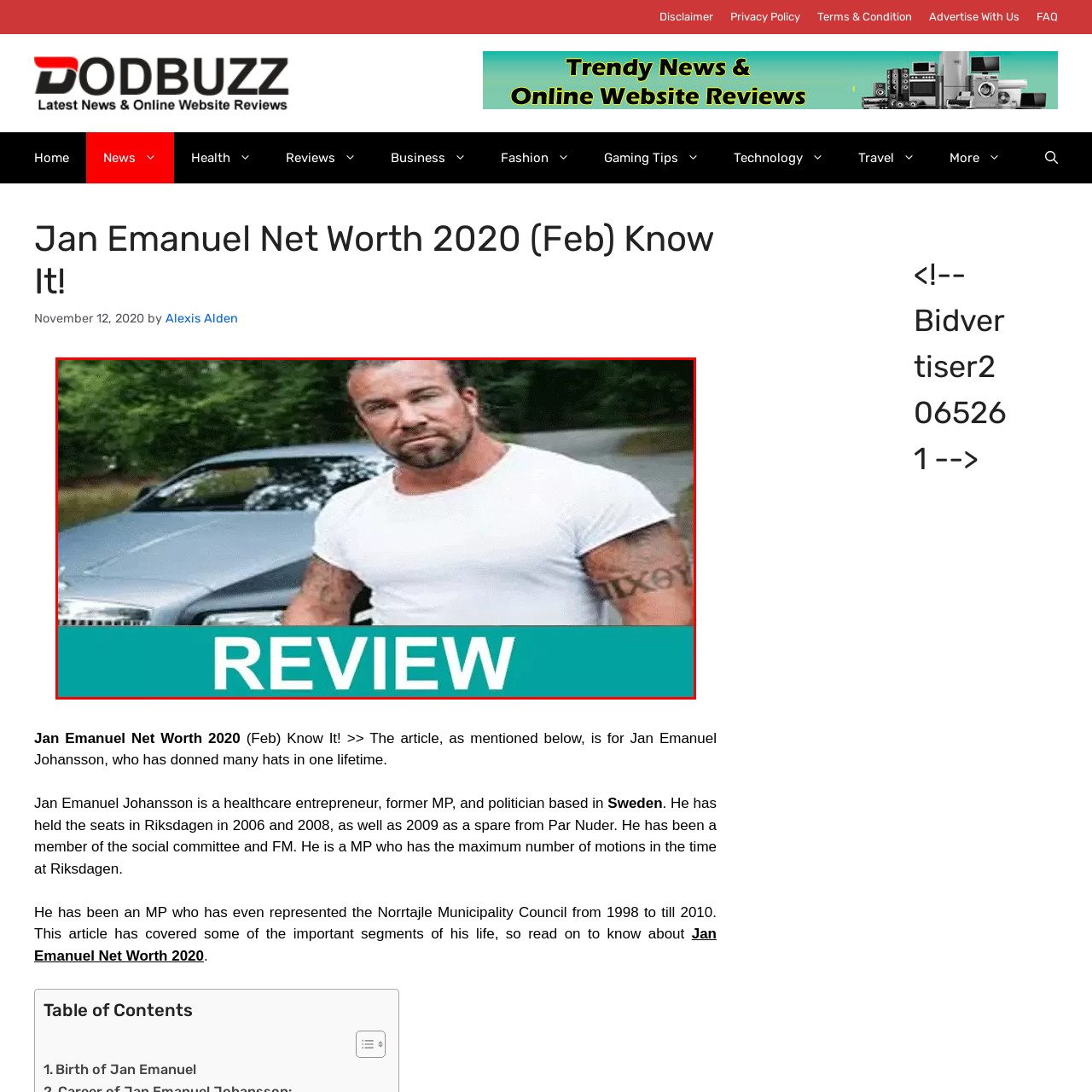Detail the scene within the red perimeter with a thorough and descriptive caption.

The image features a muscular man standing beside a sleek gray luxury car, which appears to be a Rolls-Royce. He is wearing a fitted white t-shirt that highlights his physique, and he has a serious expression on his face, showcasing visible tattoos on his arms. The background features a lush green setting, adding a sense of exclusivity and lifestyle appeal. At the bottom of the image, bold text reading "REVIEW" stands out in a vibrant turquoise color, suggesting that this image may be part of a promotional or review content related to luxury cars or lifestyle.